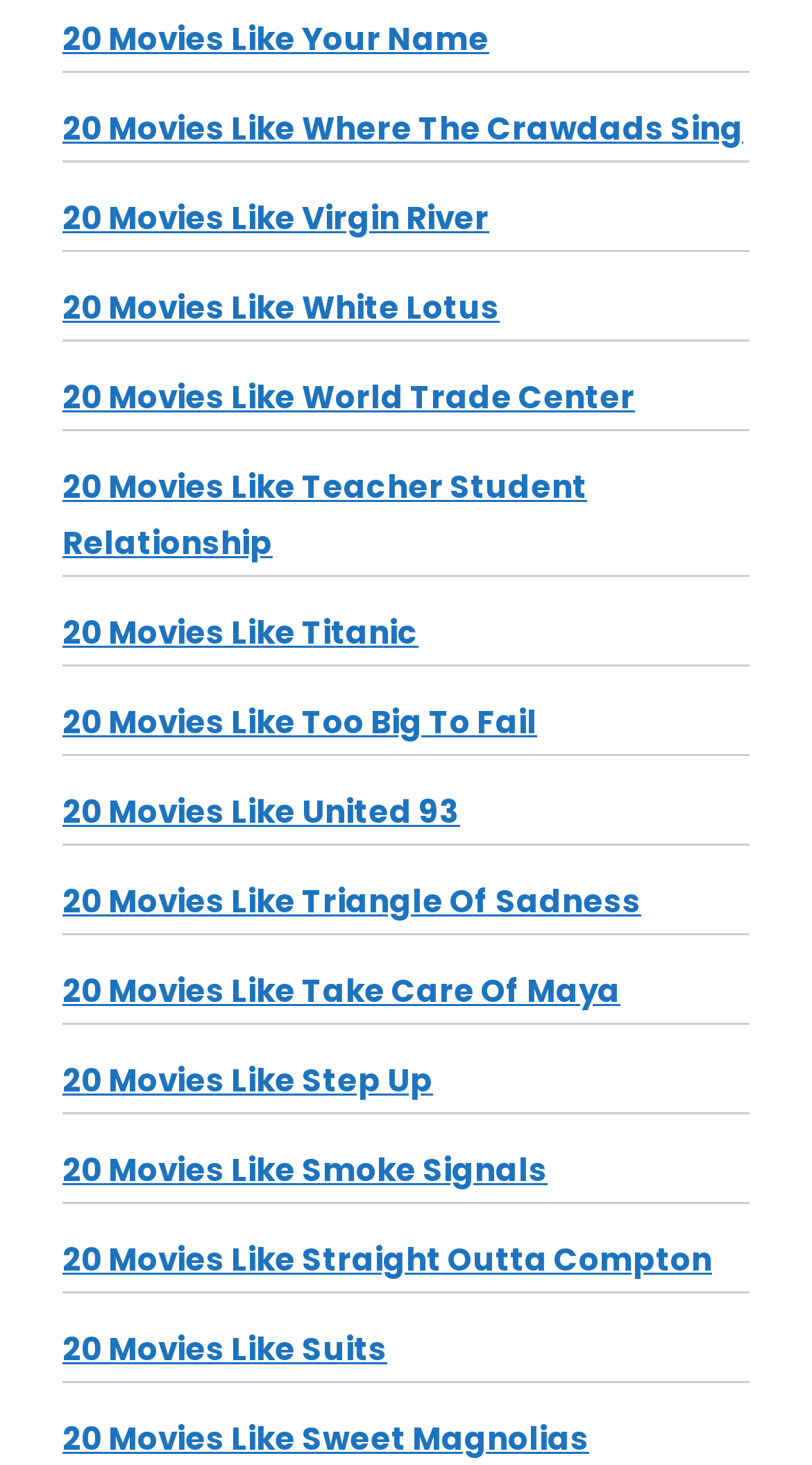Please specify the bounding box coordinates of the region to click in order to perform the following instruction: "View the 'Aramith' brand".

None